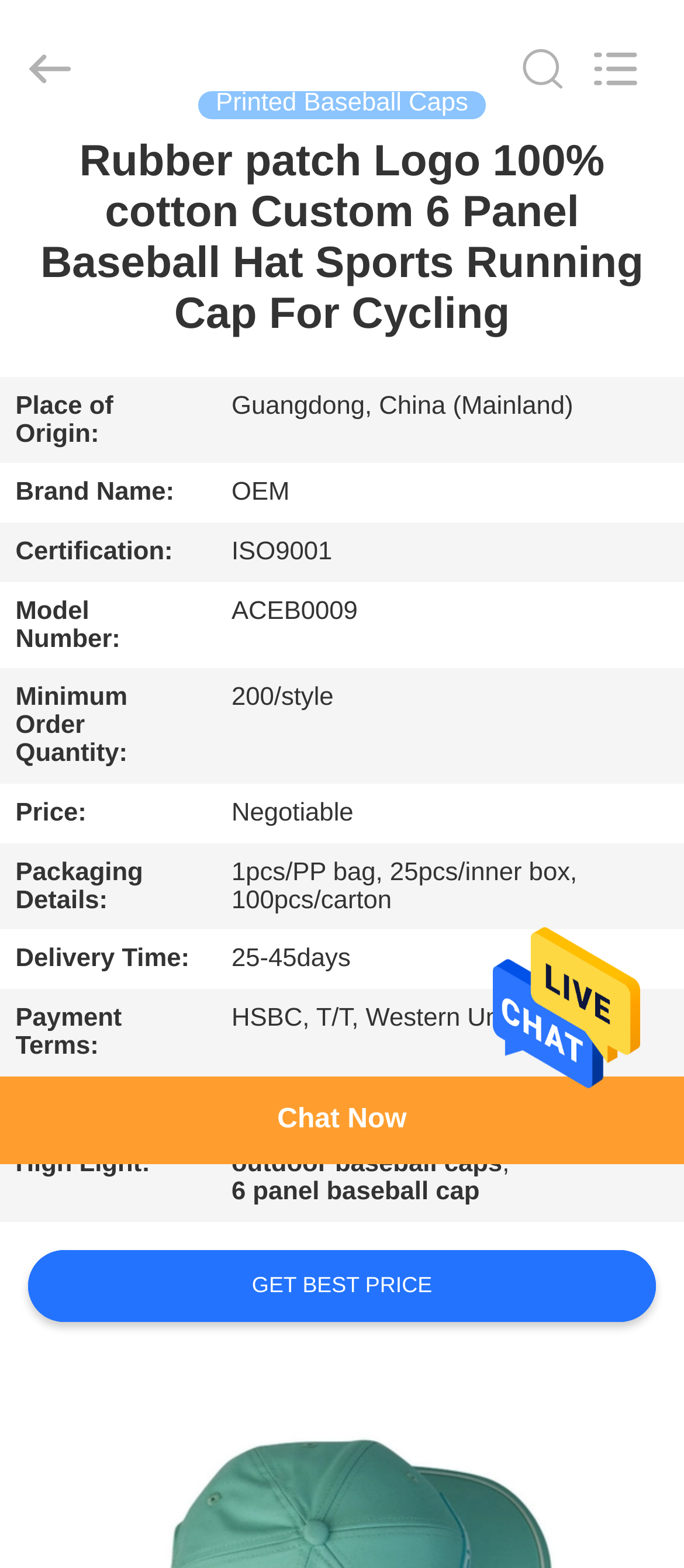What is the main heading of this webpage? Please extract and provide it.

Rubber patch Logo 100% cotton Custom 6 Panel Baseball Hat Sports Running Cap For Cycling